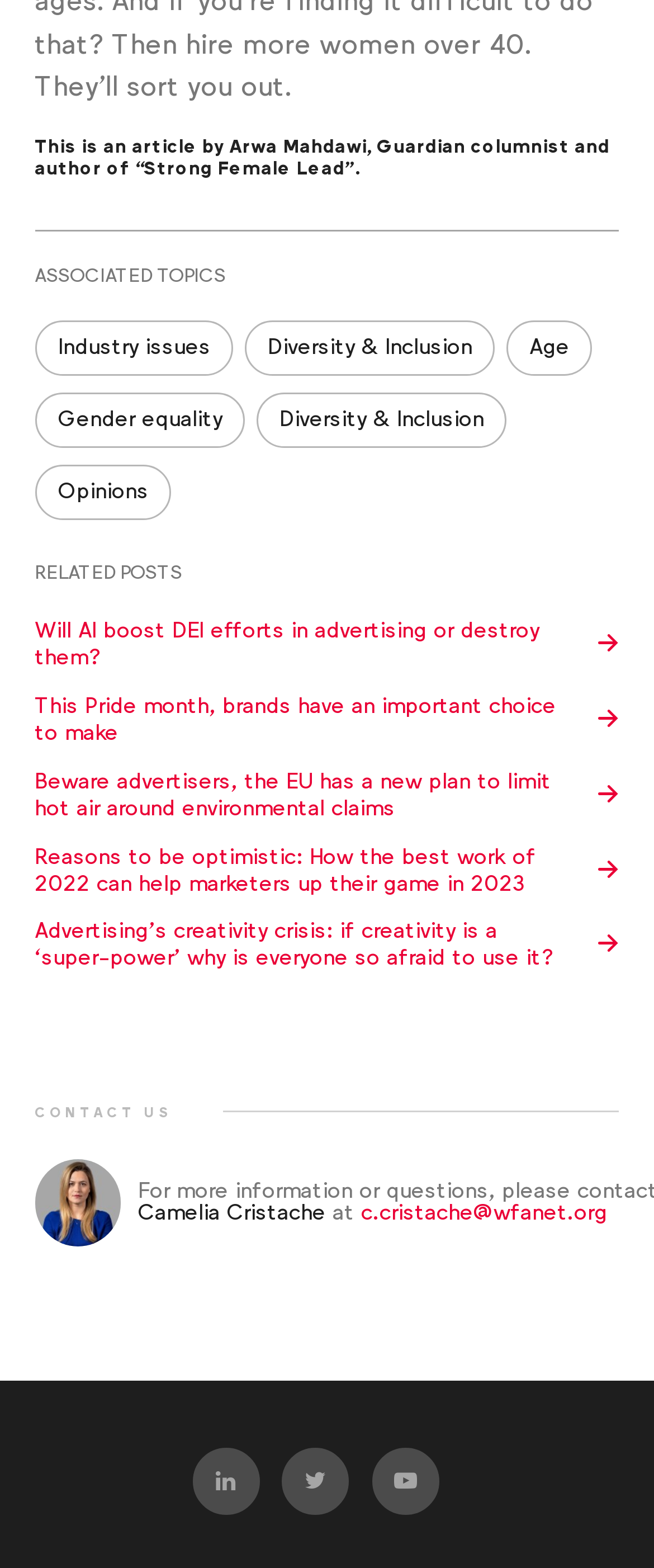Find the bounding box coordinates for the area that must be clicked to perform this action: "Contact Camelia Cristache".

[0.552, 0.763, 0.929, 0.783]